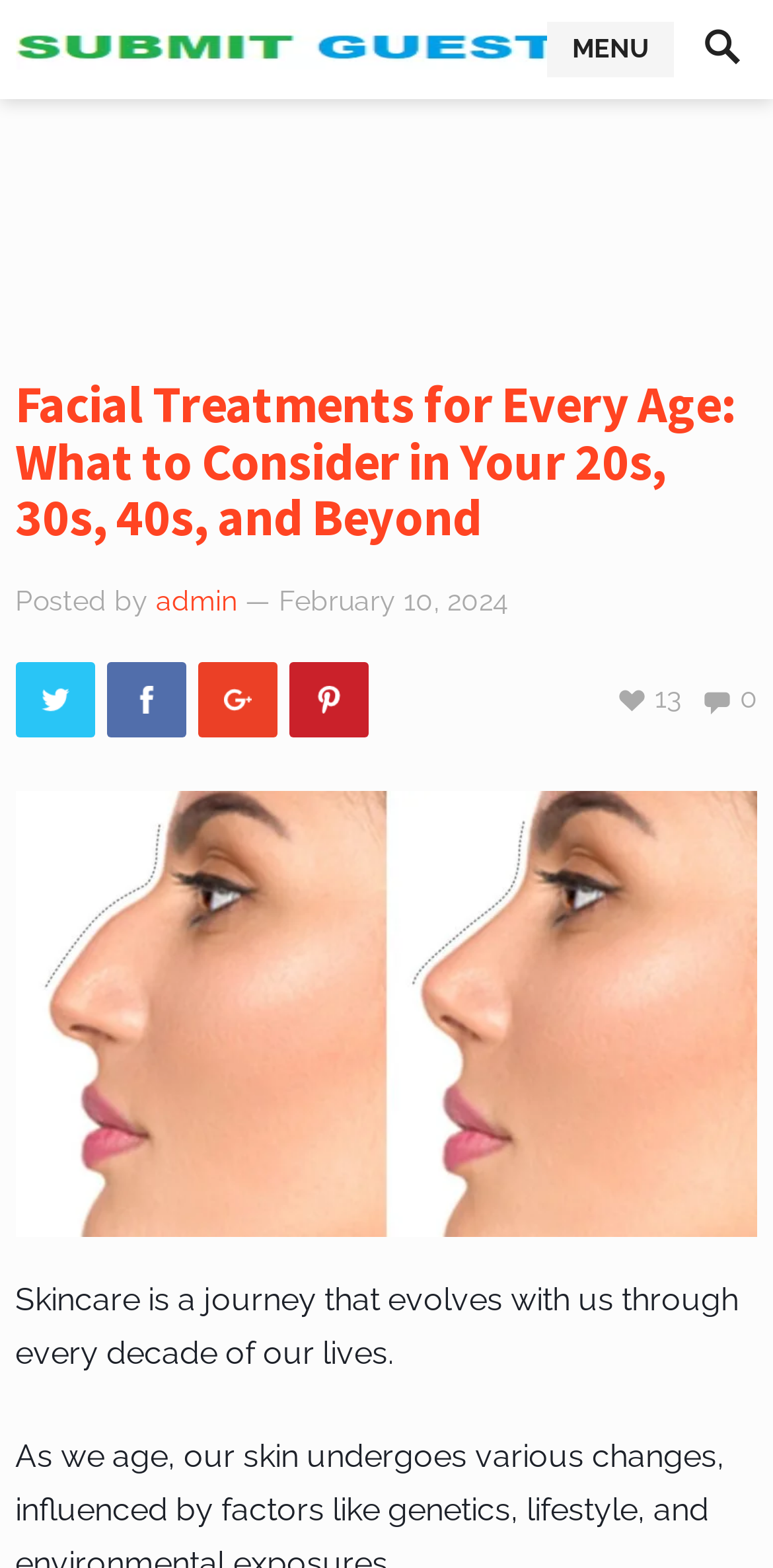Answer in one word or a short phrase: 
How many social media links are present?

4